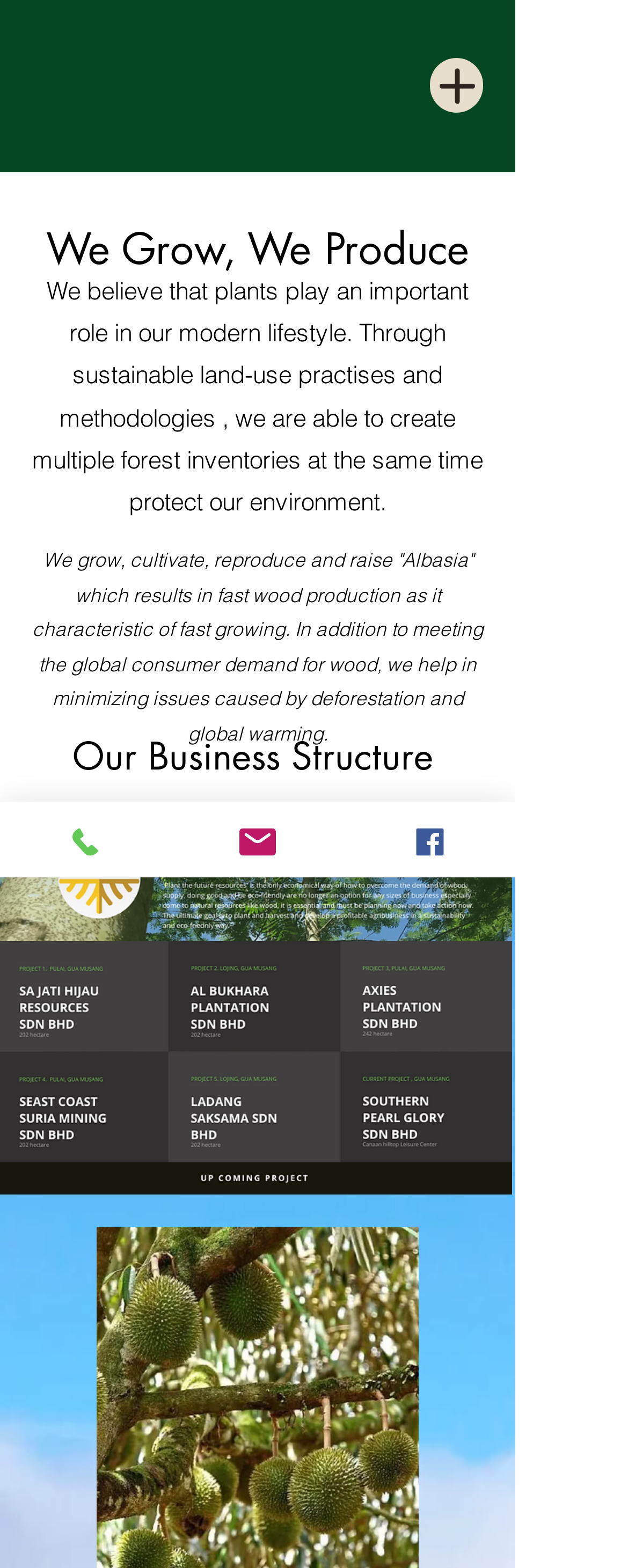Please extract the title of the webpage.

We Grow, We Produce